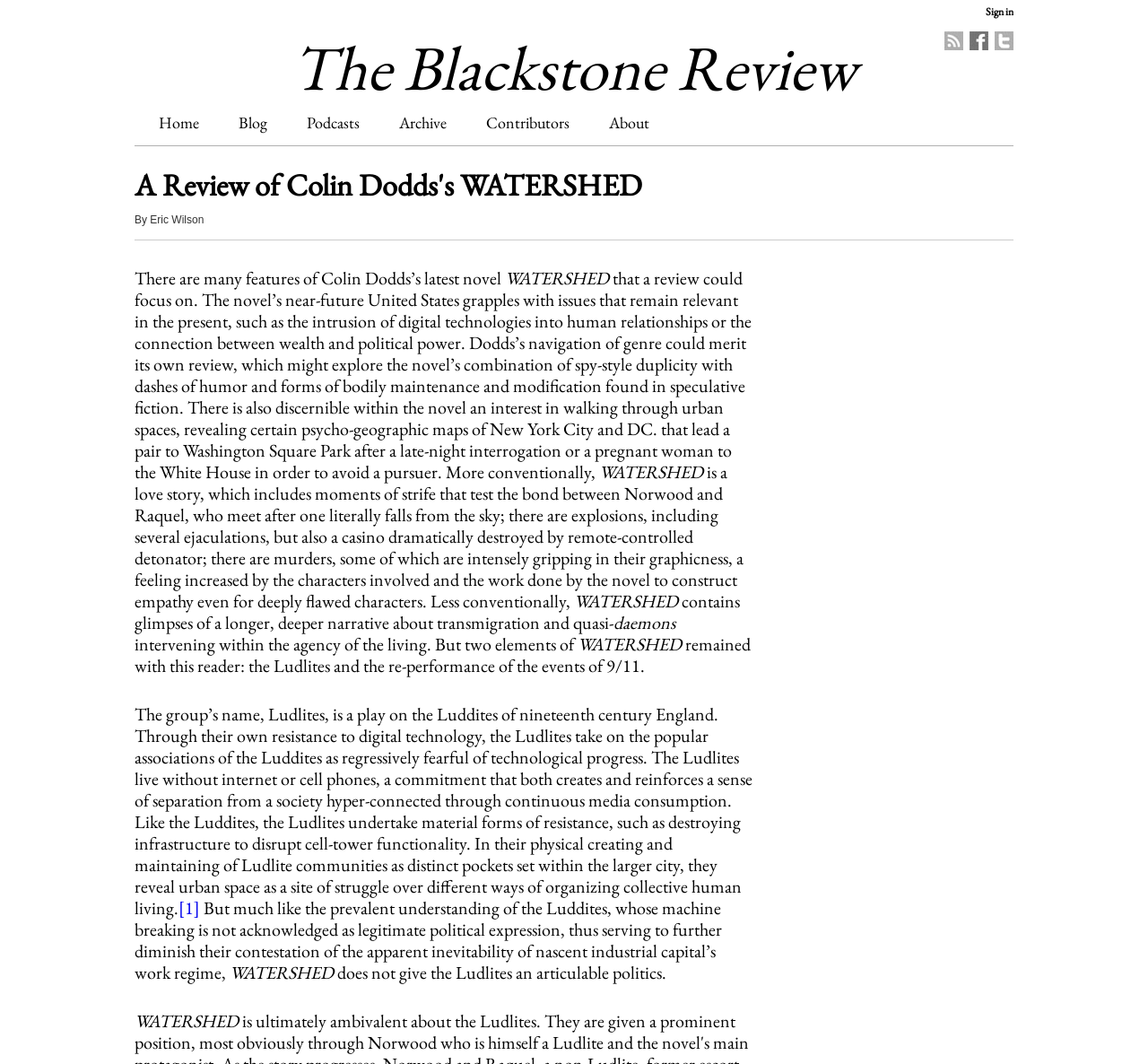Please find the bounding box coordinates for the clickable element needed to perform this instruction: "Visit The Blackstone Review".

[0.254, 0.025, 0.746, 0.102]